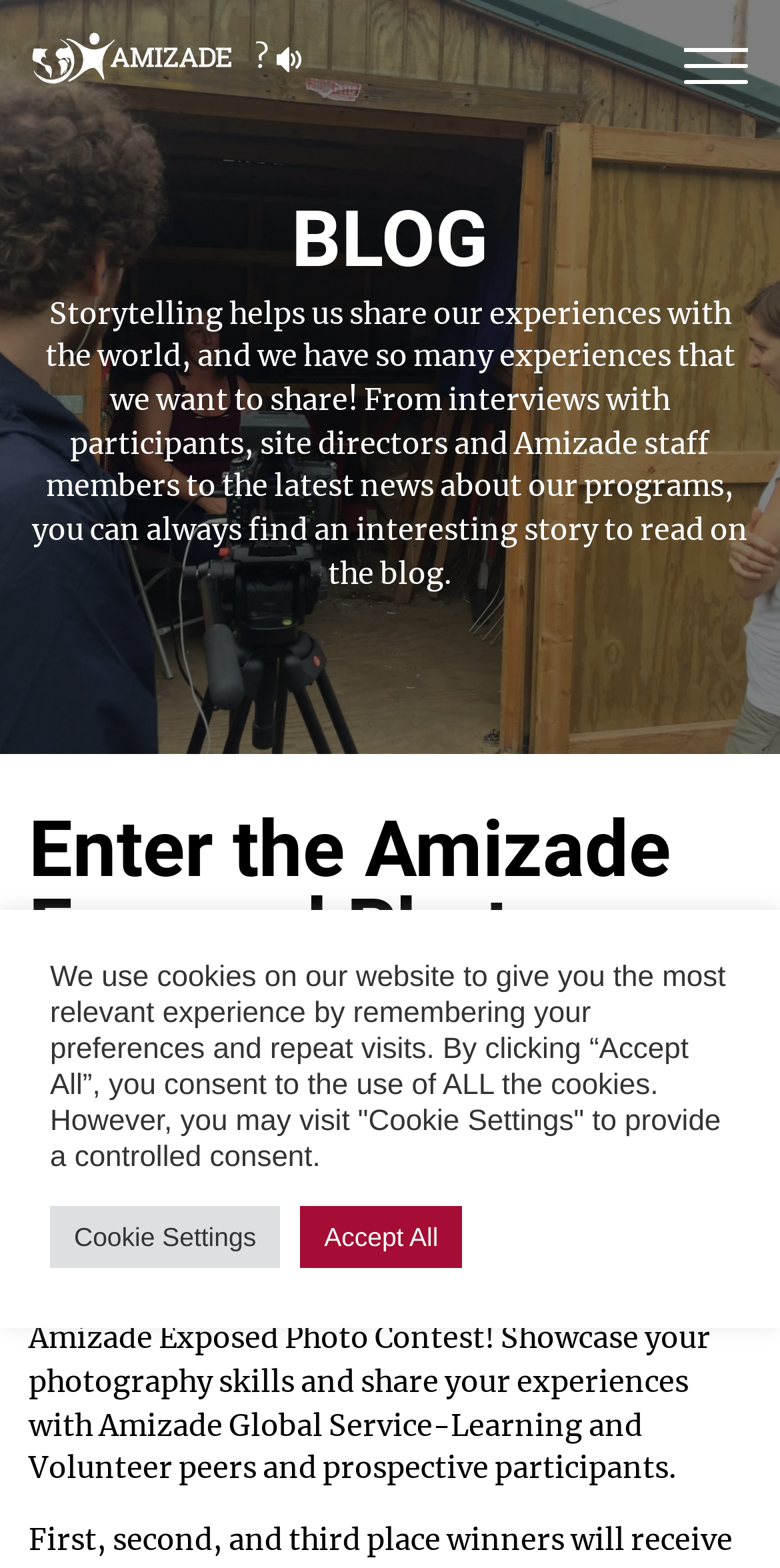Where is the 30th anniversary celebration?
Please use the image to deliver a detailed and complete answer.

The location of the 30th anniversary celebration can be found in the text 'Join us in Pittsburgh on September 14th.' which is located near the bottom of the webpage.